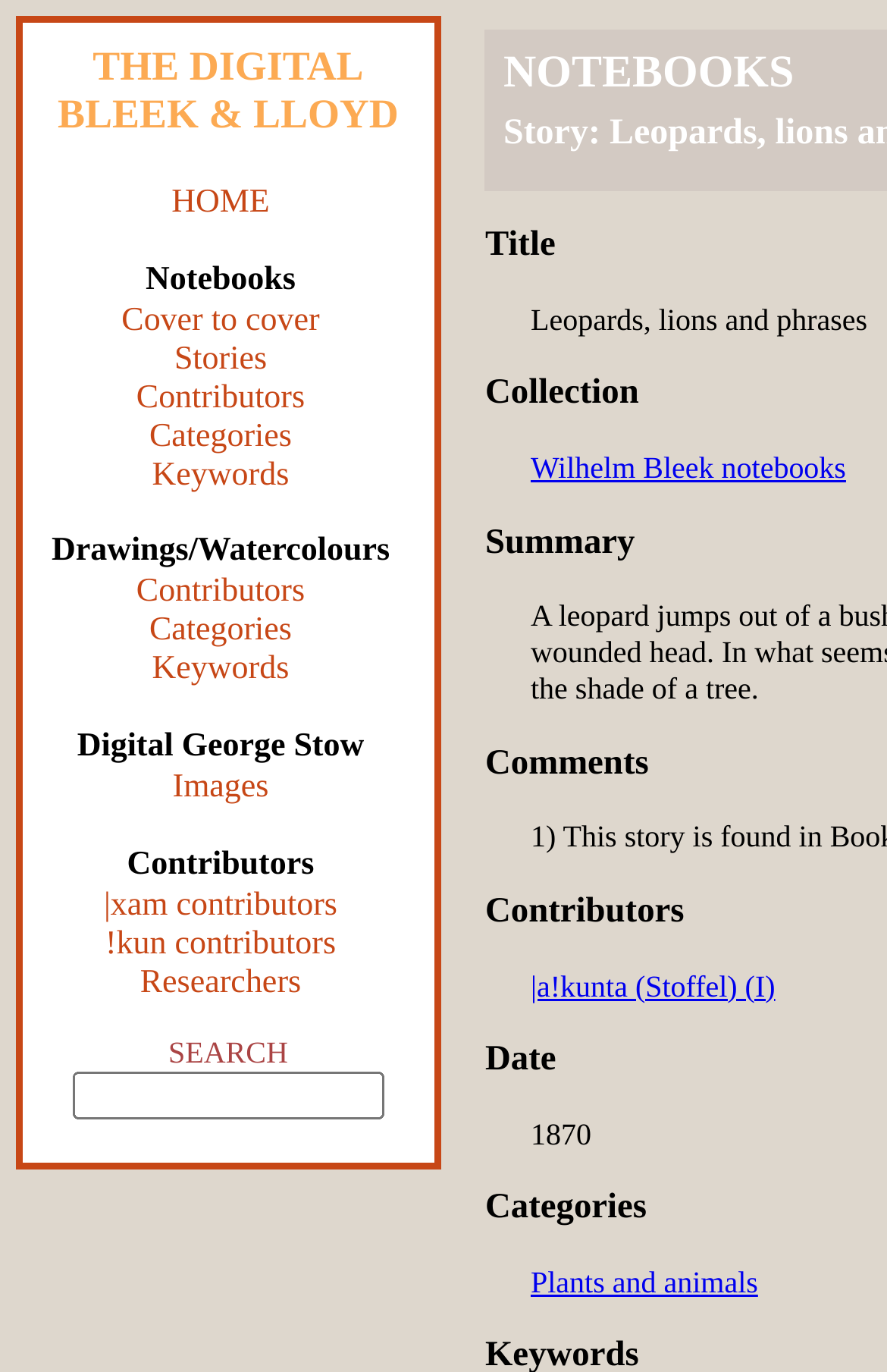Identify the bounding box for the UI element described as: "!kun contributors". Ensure the coordinates are four float numbers between 0 and 1, formatted as [left, top, right, bottom].

[0.045, 0.674, 0.452, 0.702]